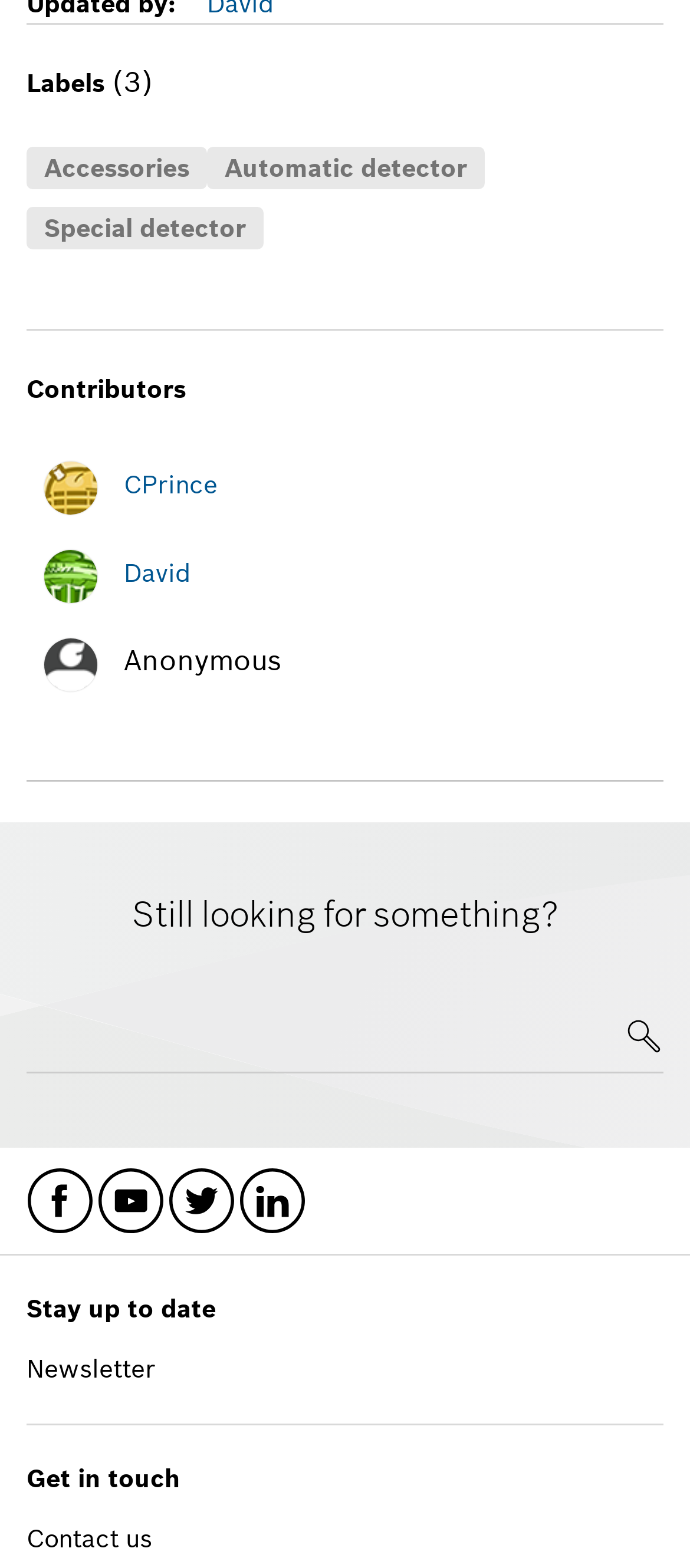Locate the bounding box coordinates of the clickable region to complete the following instruction: "View Automatic detector."

[0.3, 0.093, 0.703, 0.121]